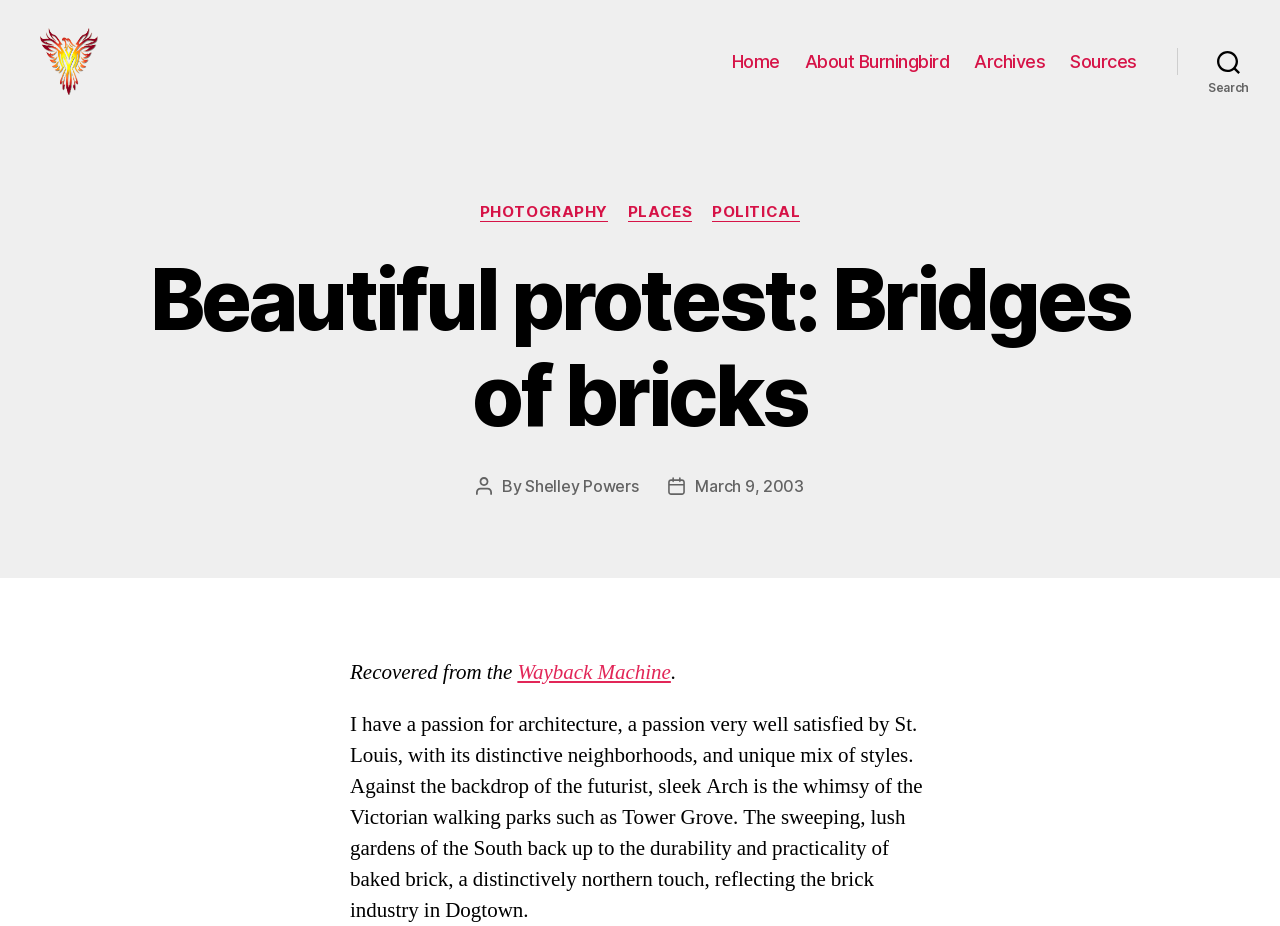Utilize the details in the image to give a detailed response to the question: Who is the author of the post?

The author of the post can be found below the post title, where it says 'By Shelley Powers'.